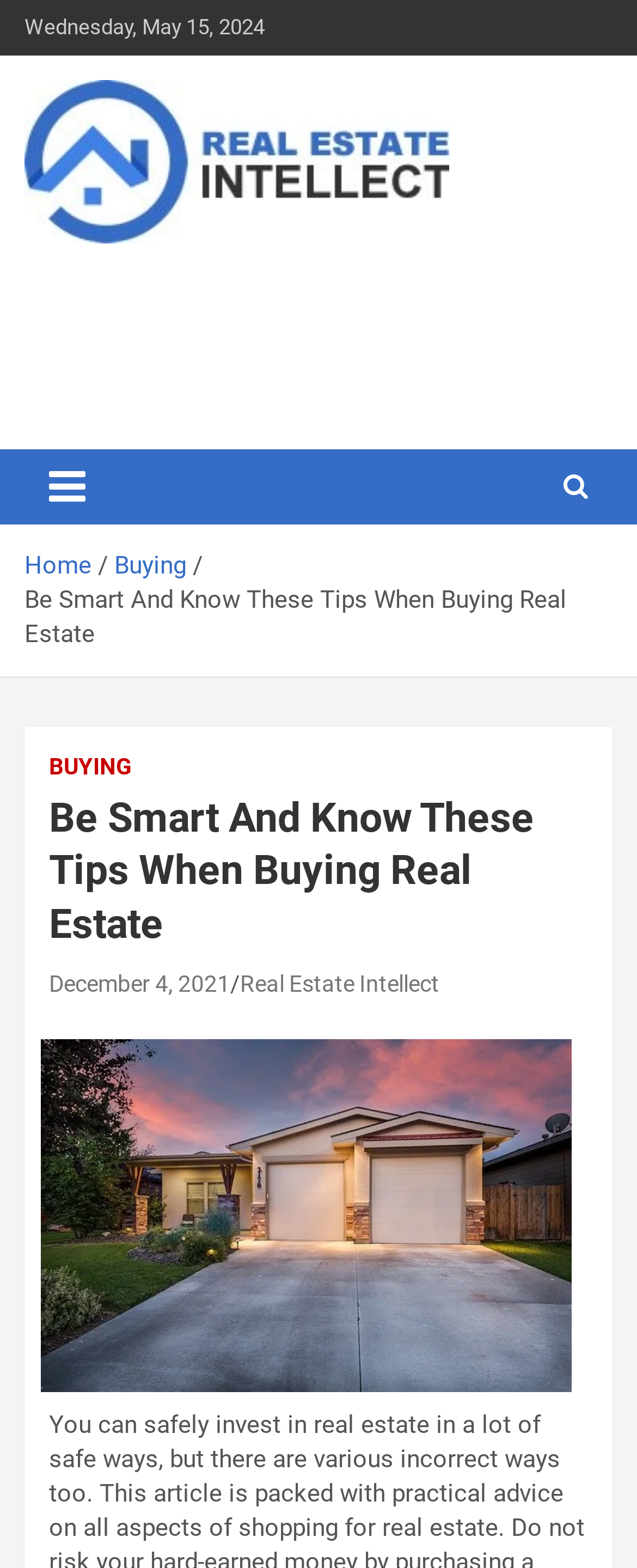Create an elaborate caption that covers all aspects of the webpage.

The webpage is about real estate investing, specifically providing practical advice on buying real estate. At the top left corner, there is a date "Wednesday, May 15, 2024" and a link to "Real Estate Intellect" with an accompanying image of the same name. Below this, there is a heading "Real Estate Intellect" with another link to the same name. 

To the right of the date, there is a static text "Be Smart About Real Estate". A button "Toggle navigation" is located below the date, which controls the navigation bar. The navigation bar, labeled as "Breadcrumbs", is situated below the button and contains links to "Home" and "Buying", as well as a static text "Be Smart And Know These Tips When Buying Real Estate". 

Further down, there is a link to "BUYING" and a header section that contains a heading "Be Smart And Know These Tips When Buying Real Estate", a link to the date "December 4, 2021", and another link to "Real Estate Intellect". The main content of the webpage is accompanied by an image that takes up a significant portion of the page, spanning from the top right to the bottom right.